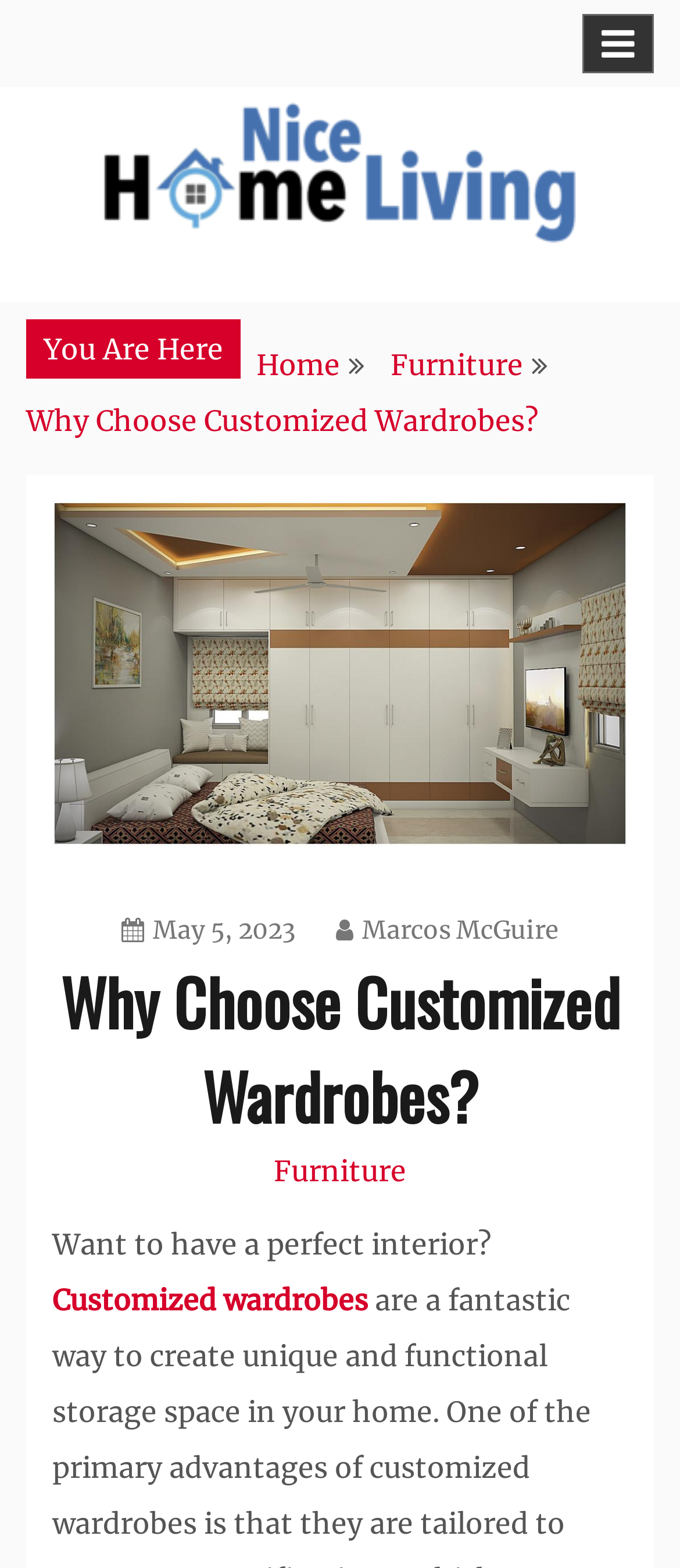Provide the bounding box coordinates of the section that needs to be clicked to accomplish the following instruction: "Read the Home Improvement Blog."

[0.038, 0.177, 0.556, 0.199]